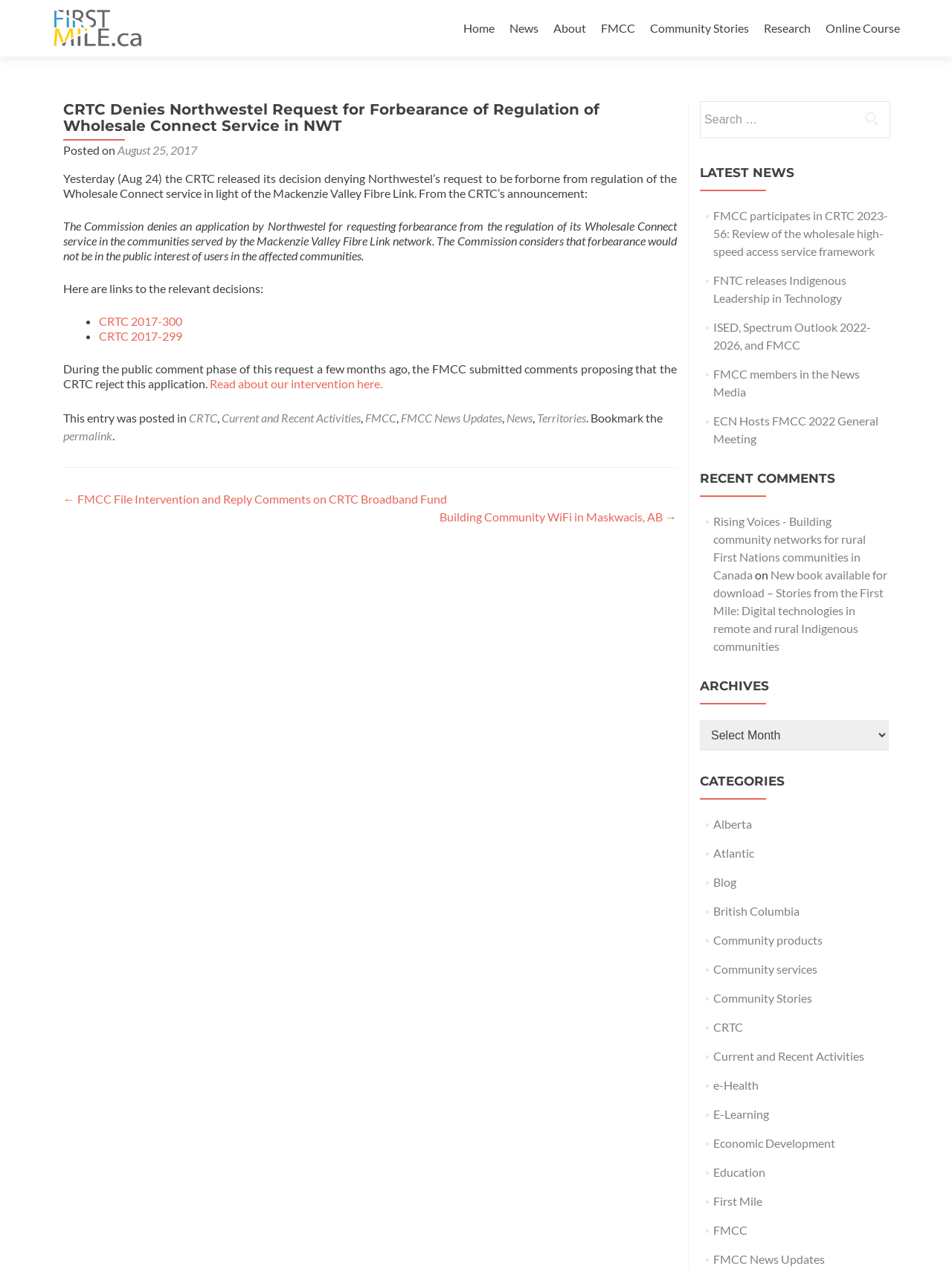What is the text of the first paragraph?
Give a single word or phrase answer based on the content of the image.

Yesterday (Aug 24) the CRTC released its decision